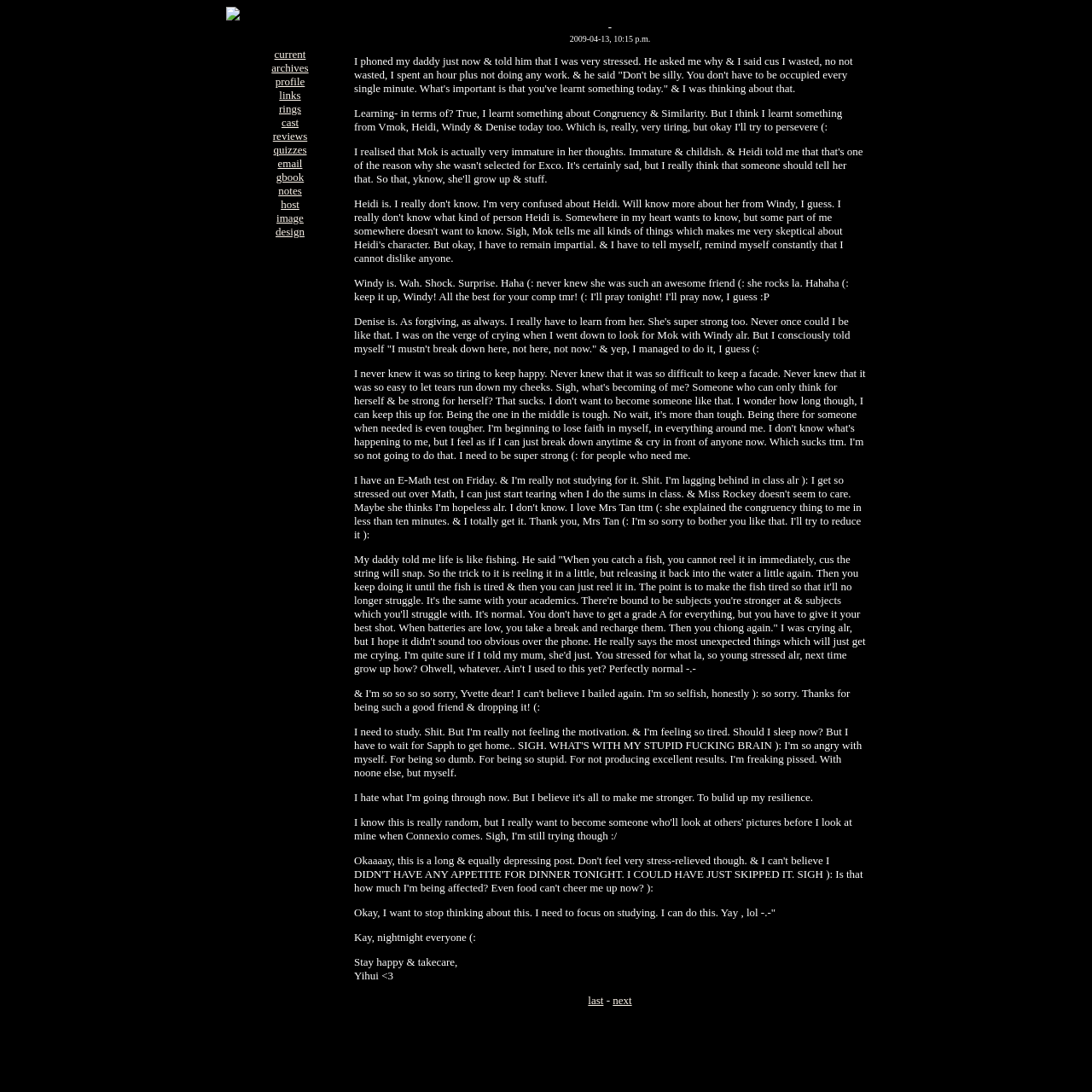Provide an in-depth description of the elements and layout of the webpage.

The webpage appears to be a personal blog or journal entry. At the top, there is a small image, and below it, a navigation menu with links to various sections, including "current", "archives", "profile", and others. 

The main content of the page is a lengthy, personal, and introspective journal entry. The text is quite dense and spans the majority of the page. The author is reflecting on their emotions, relationships, and academic struggles. They mention conversations with friends and family members, including a phone call with their father, who offers words of wisdom about perseverance and managing stress. The author also expresses frustration with themselves, their academic performance, and their emotional state.

At the bottom of the page, there are links to navigate to the previous or next journal entry, labeled "last" and "next", respectively.